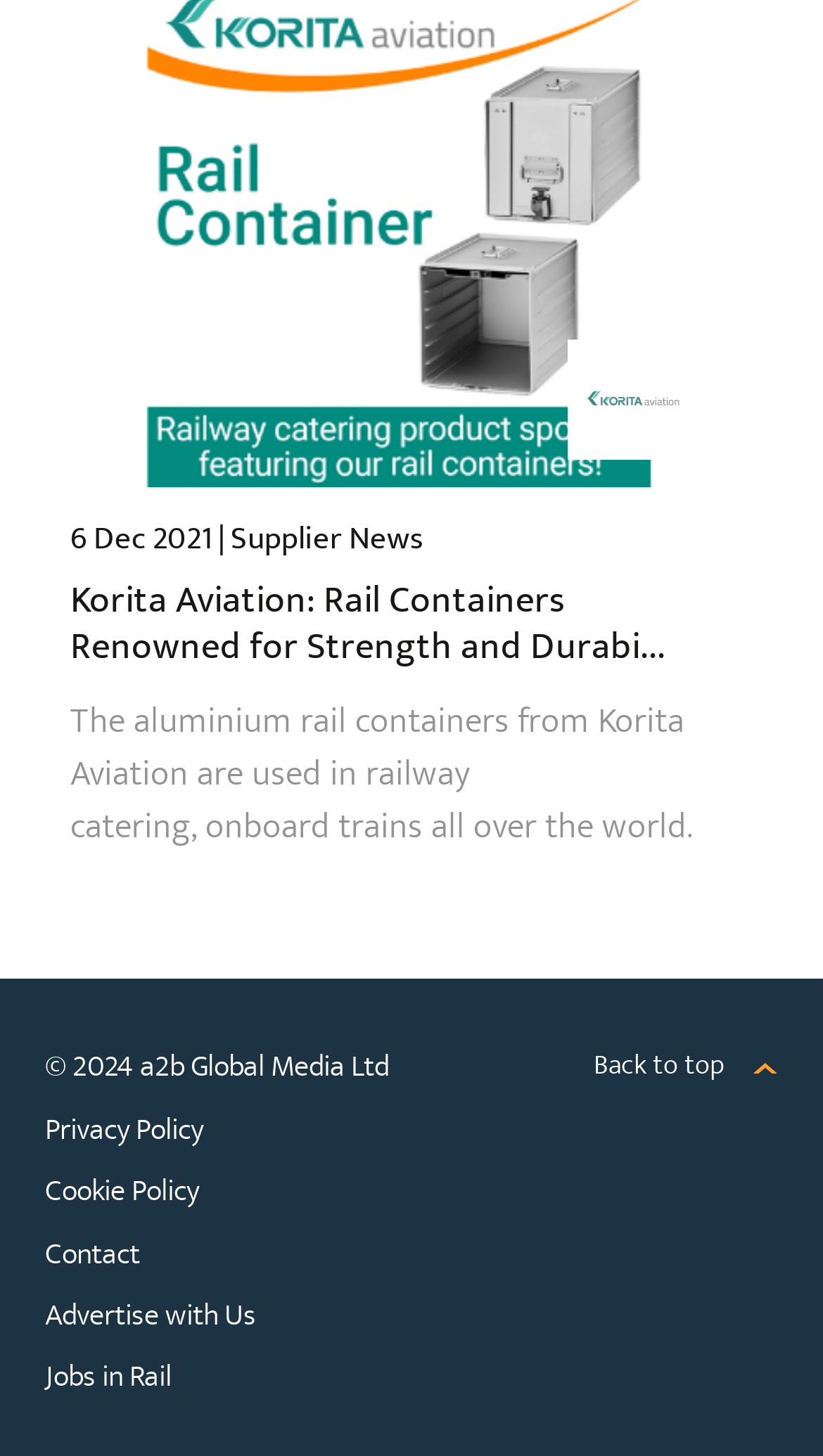What is the date of the supplier news?
Please respond to the question thoroughly and include all relevant details.

I found the date of the supplier news by looking at the time element, which contains the text '6 Dec 2021 | Supplier News'.